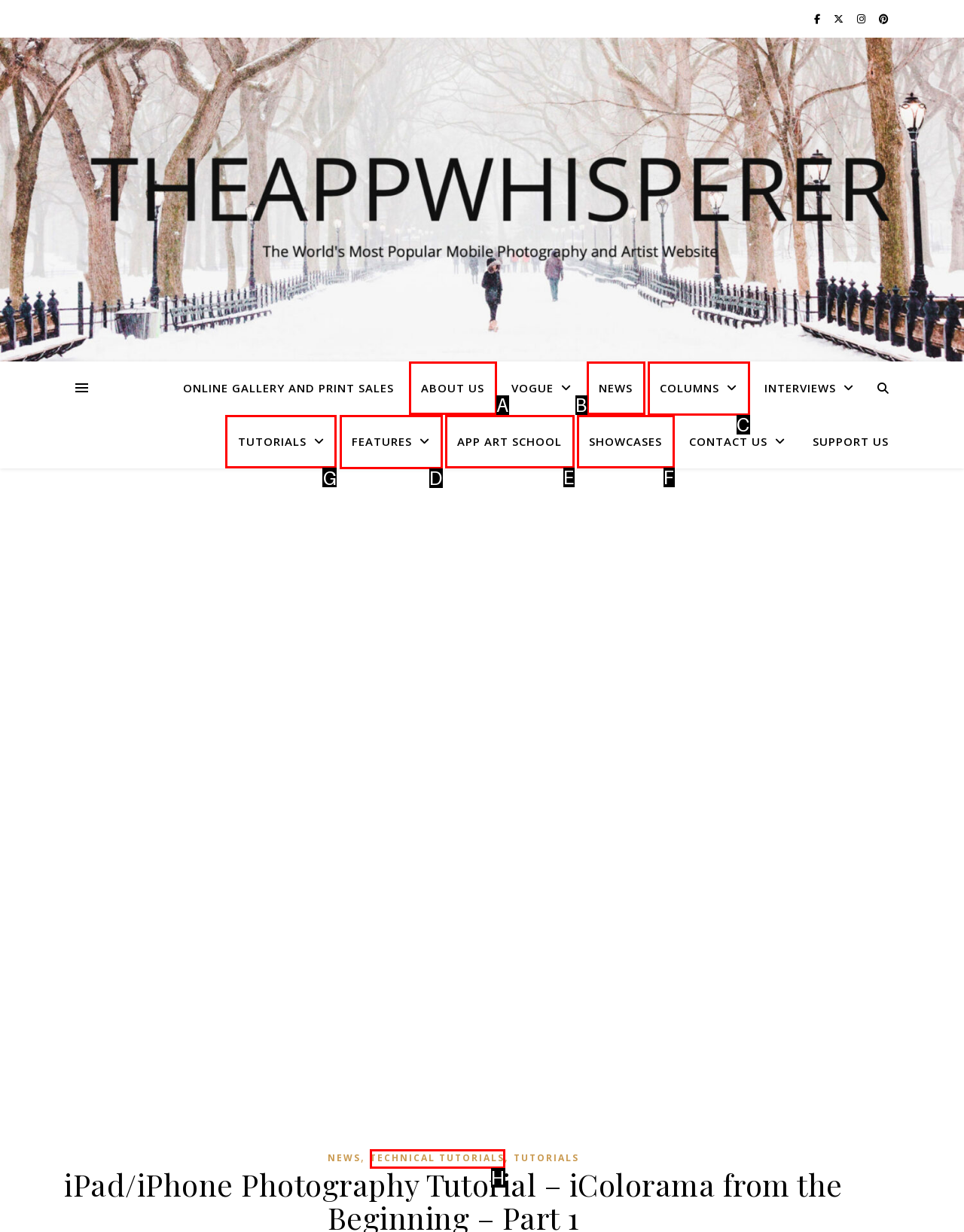Tell me which one HTML element I should click to complete the following task: Explore tutorials Answer with the option's letter from the given choices directly.

G